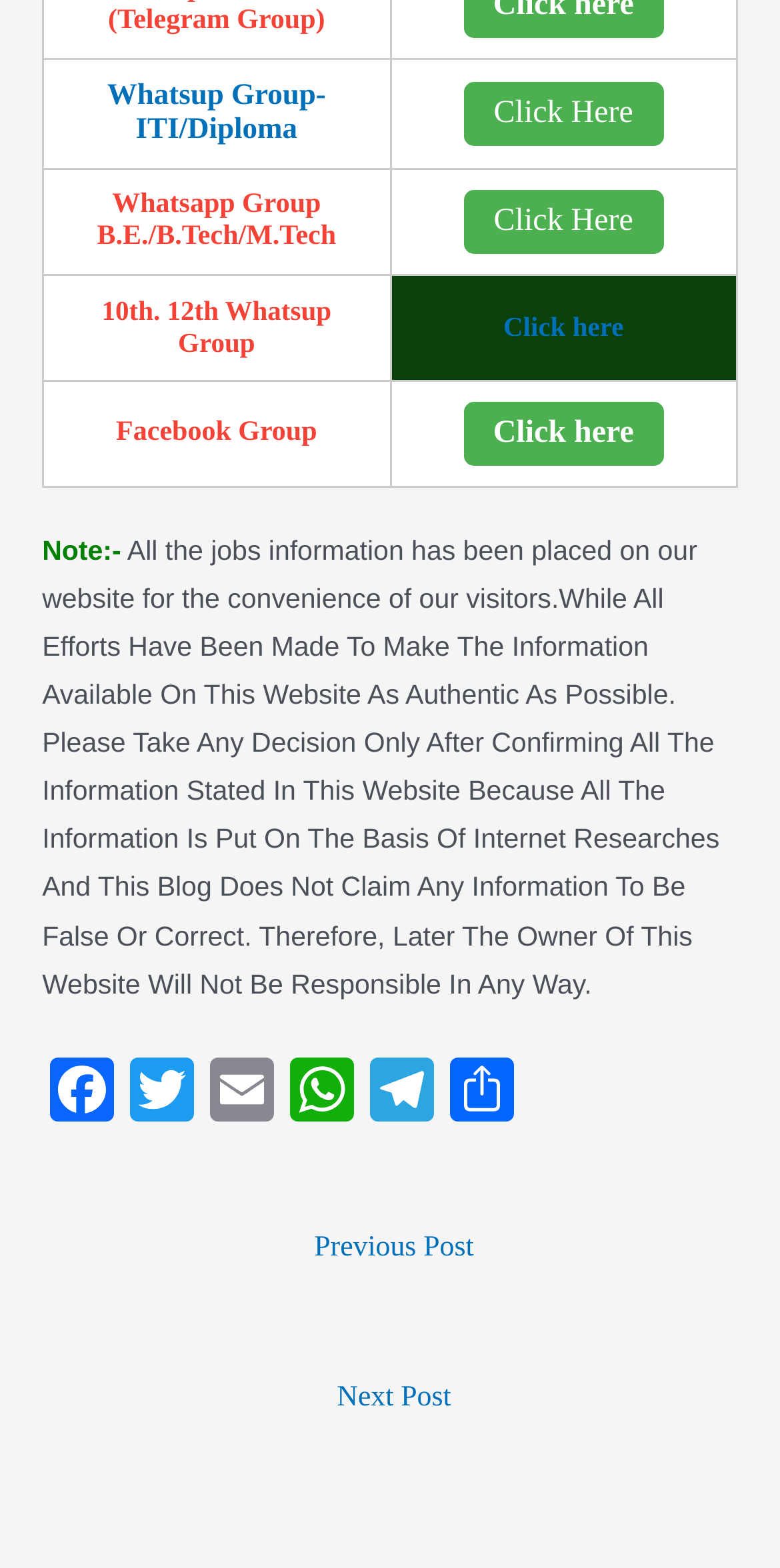Find the bounding box coordinates of the area to click in order to follow the instruction: "View Chicago Unbound".

None